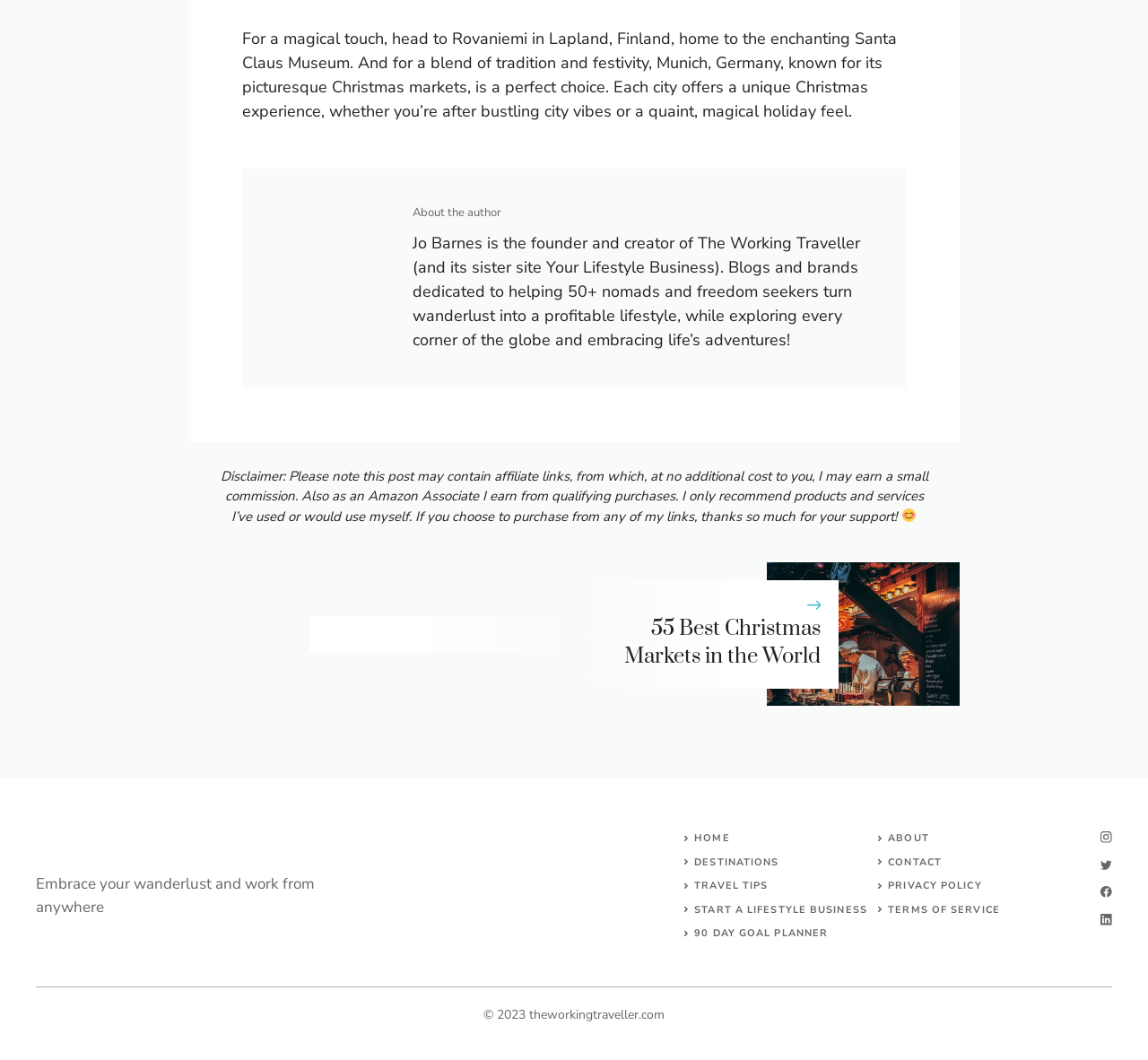Please find the bounding box coordinates of the element that must be clicked to perform the given instruction: "select an option from the 'وضعیت ملک' combobox". The coordinates should be four float numbers from 0 to 1, i.e., [left, top, right, bottom].

None